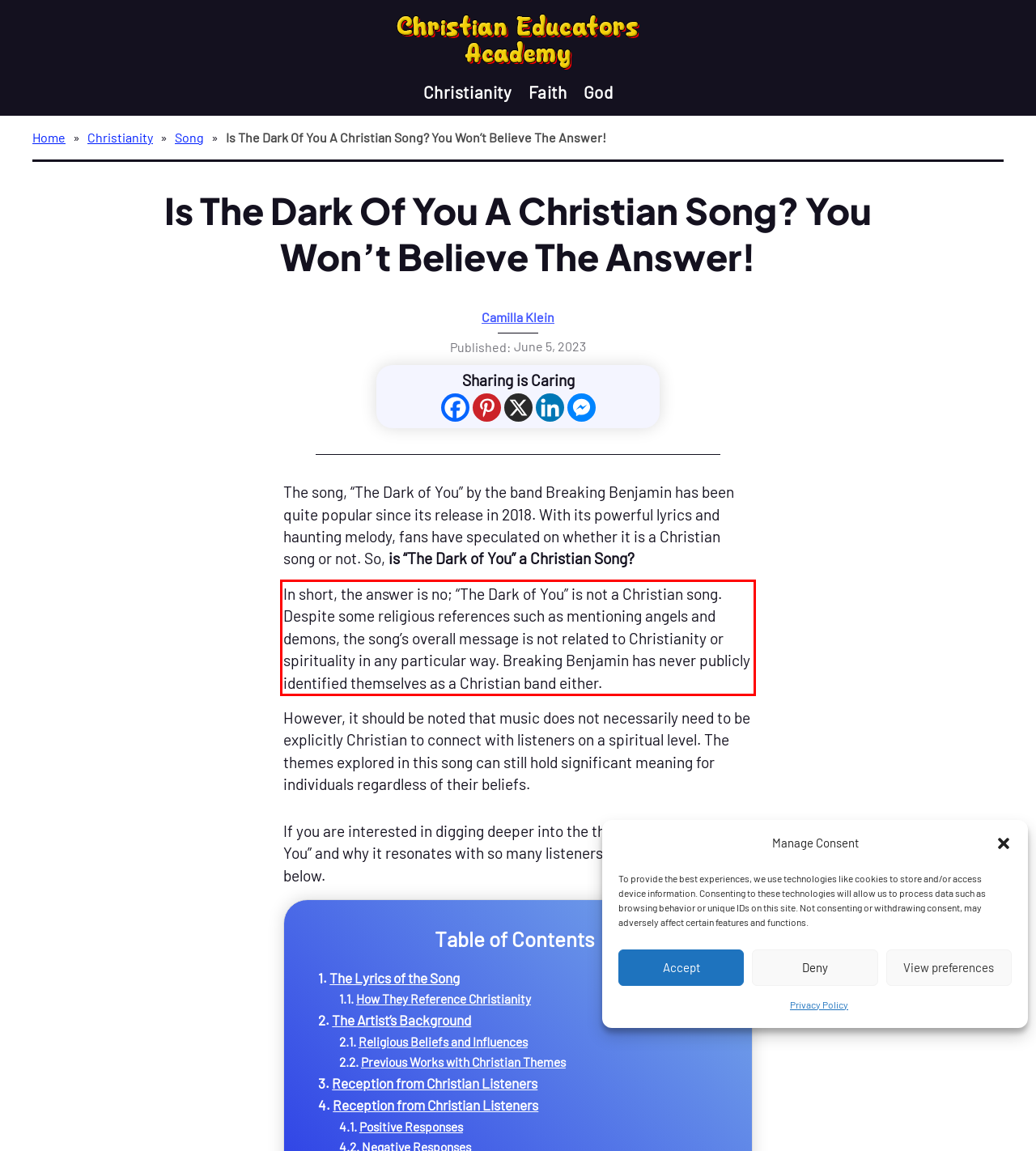You have a screenshot of a webpage with a red bounding box. Identify and extract the text content located inside the red bounding box.

In short, the answer is no; “The Dark of You” is not a Christian song. Despite some religious references such as mentioning angels and demons, the song’s overall message is not related to Christianity or spirituality in any particular way. Breaking Benjamin has never publicly identified themselves as a Christian band either.